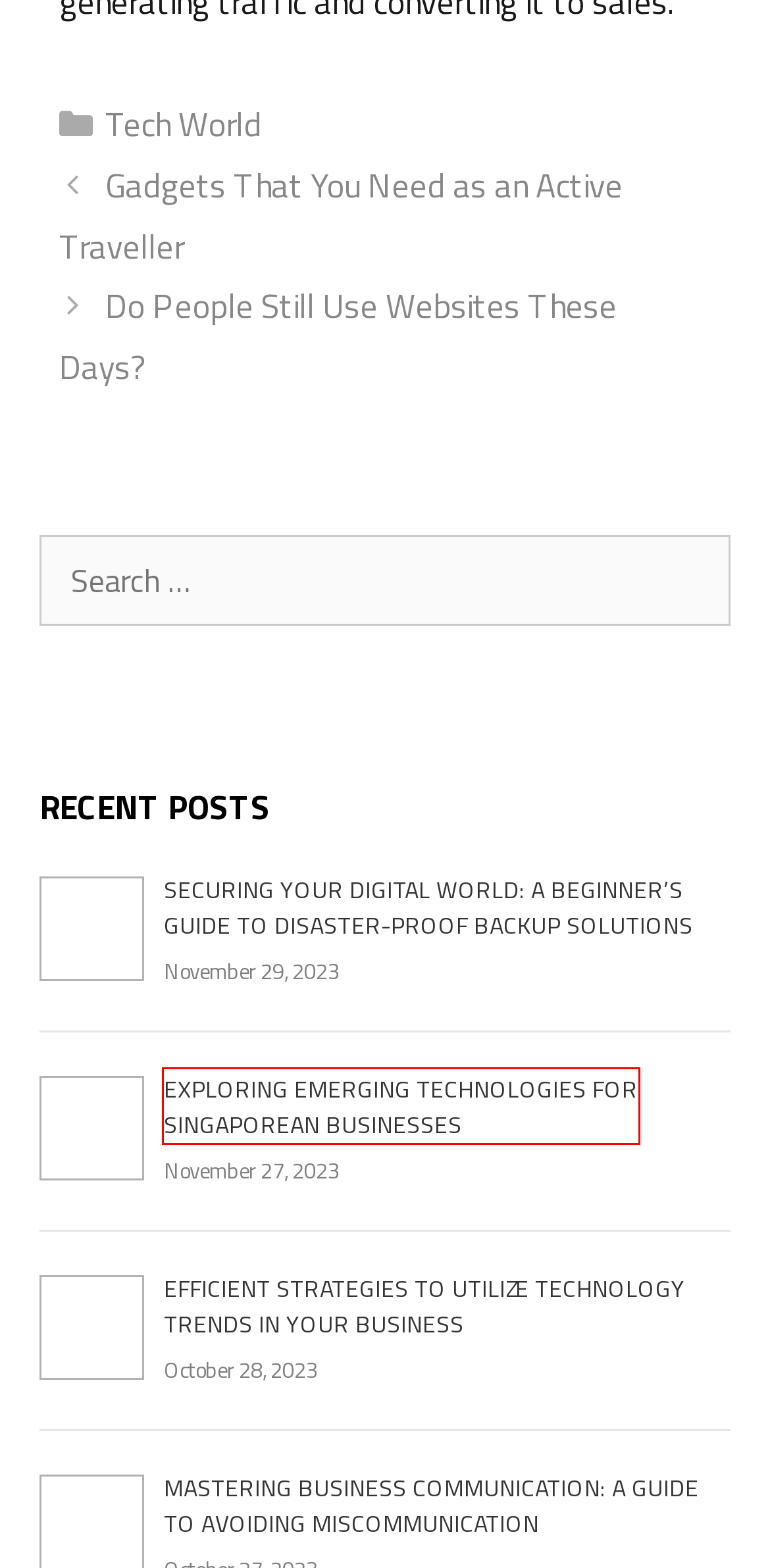Consider the screenshot of a webpage with a red bounding box around an element. Select the webpage description that best corresponds to the new page after clicking the element inside the red bounding box. Here are the candidates:
A. 5 Leading Reasons for Miscommunication in The Office - Transpac Technology
B. Transpac Technology | Science & Technology News and Ideas
C. Efficient Ways To Utilize Technology Trends in Your Business - Transpac Technology
D. The Best Gadgets for Active Travellers - Transpac Technology
E. 60% of the World's Population Is Now Online — DataReportal – Global Digital Insights
F. Exploring Emerging Technologies for Singaporean Businesses - Transpac Technology
G. Tech World Archives - Transpac Technology
H. Why People Use Websites These Days - Transpac Technology

F